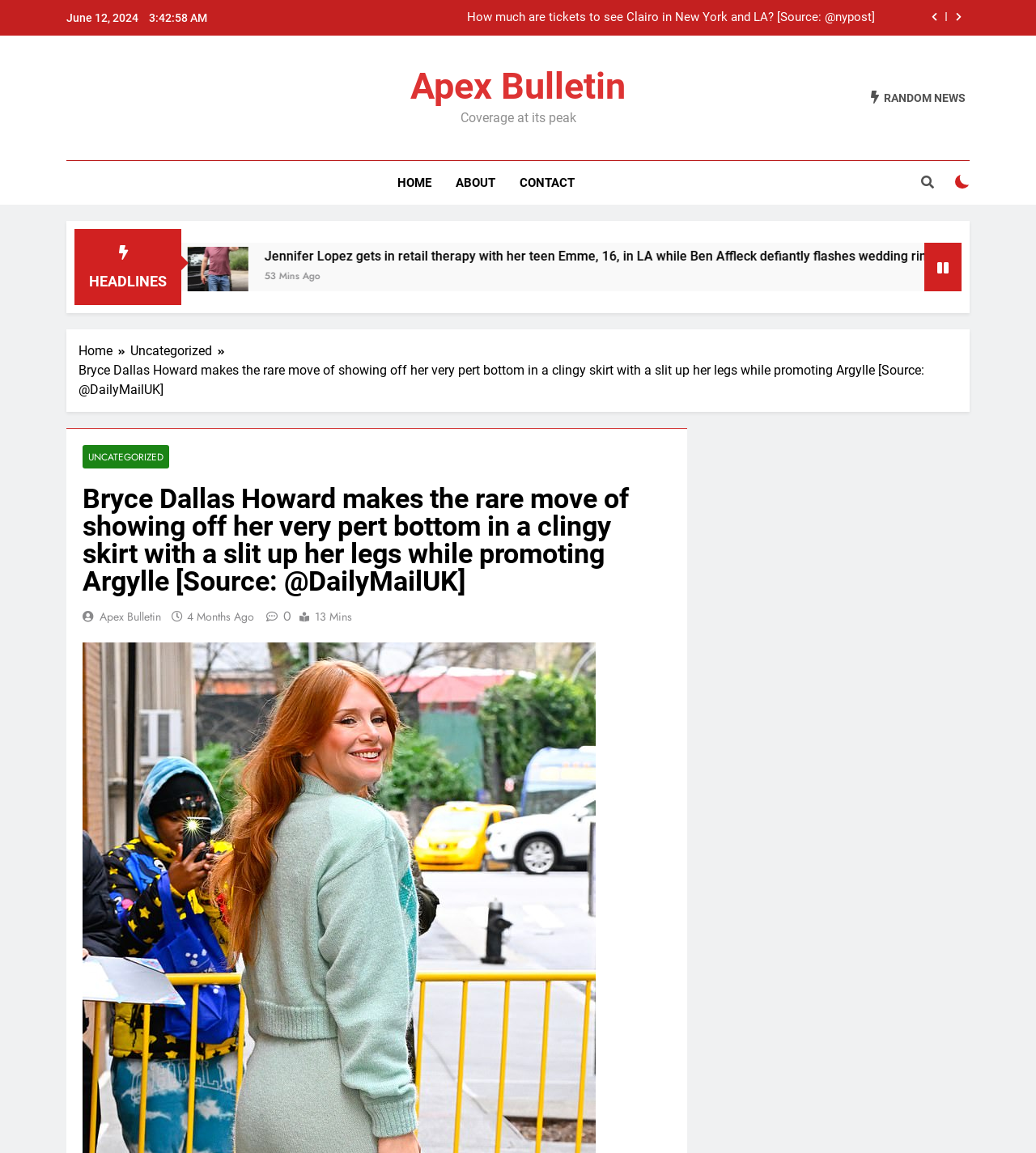Determine the bounding box coordinates in the format (top-left x, top-left y, bottom-right x, bottom-right y). Ensure all values are floating point numbers between 0 and 1. Identify the bounding box of the UI element described by: 53 mins ago

[0.799, 0.232, 0.853, 0.245]